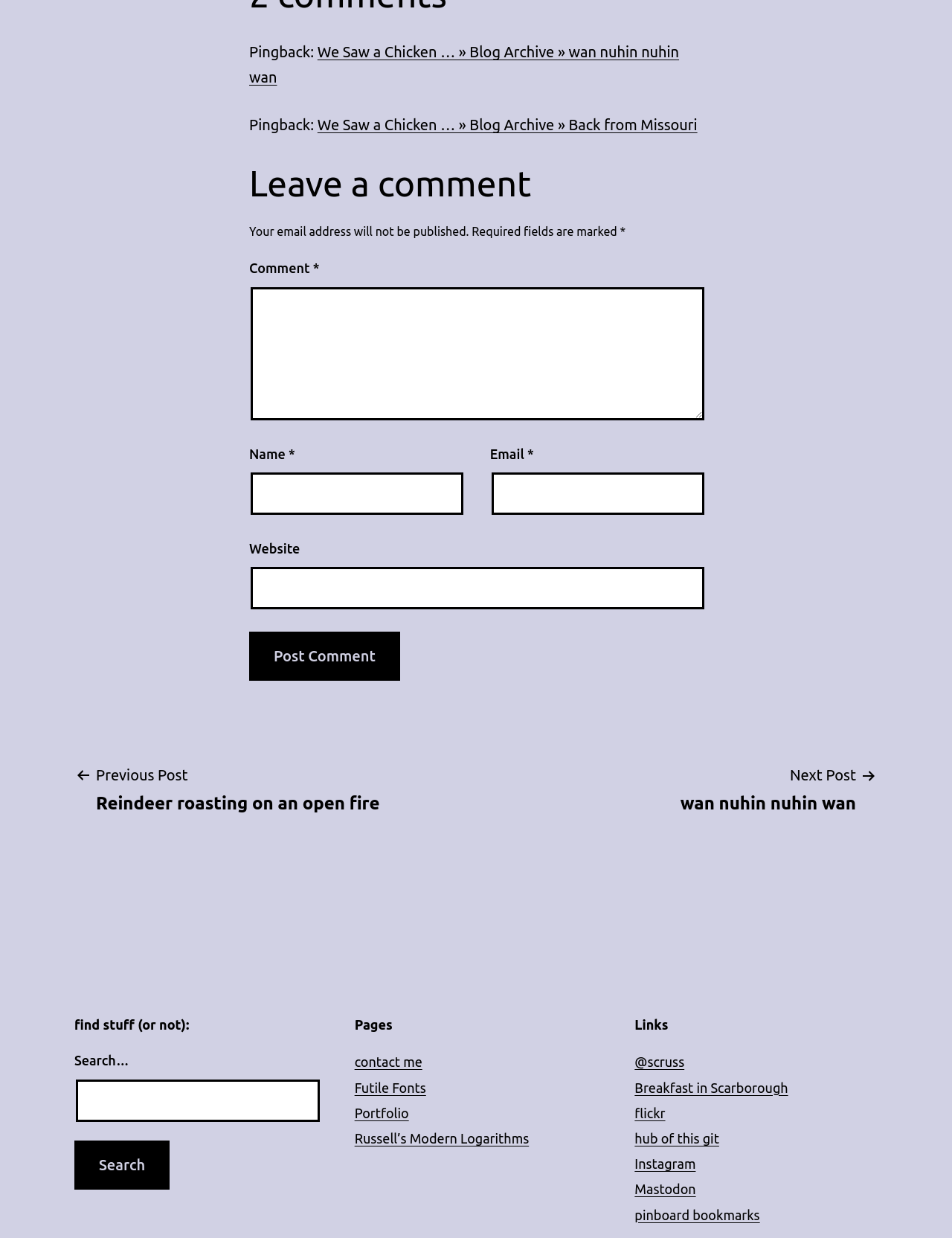Please identify the coordinates of the bounding box for the clickable region that will accomplish this instruction: "Leave a comment".

[0.262, 0.129, 0.738, 0.167]